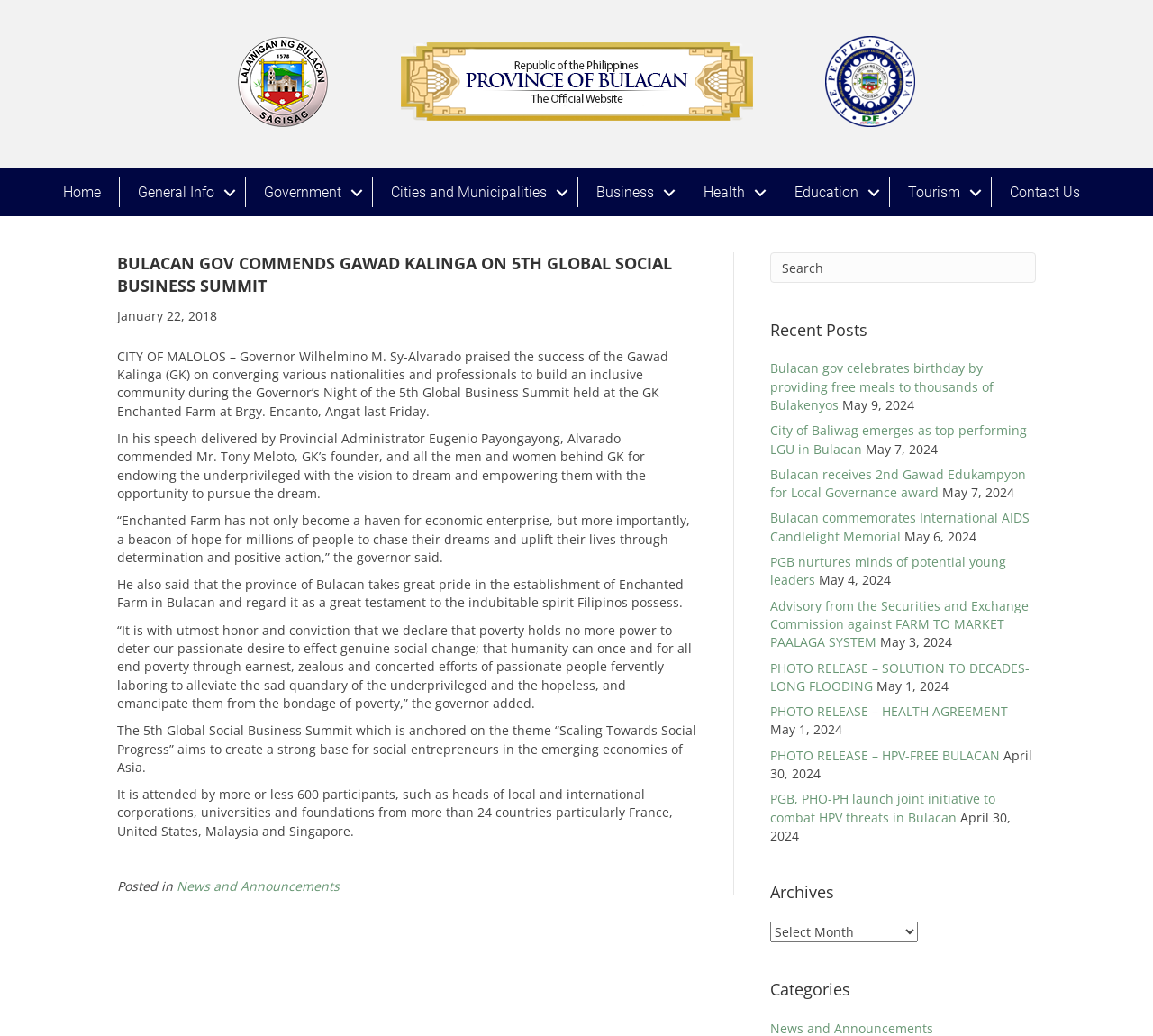Identify the bounding box coordinates of the region that needs to be clicked to carry out this instruction: "Search for something". Provide these coordinates as four float numbers ranging from 0 to 1, i.e., [left, top, right, bottom].

[0.668, 0.244, 0.898, 0.273]